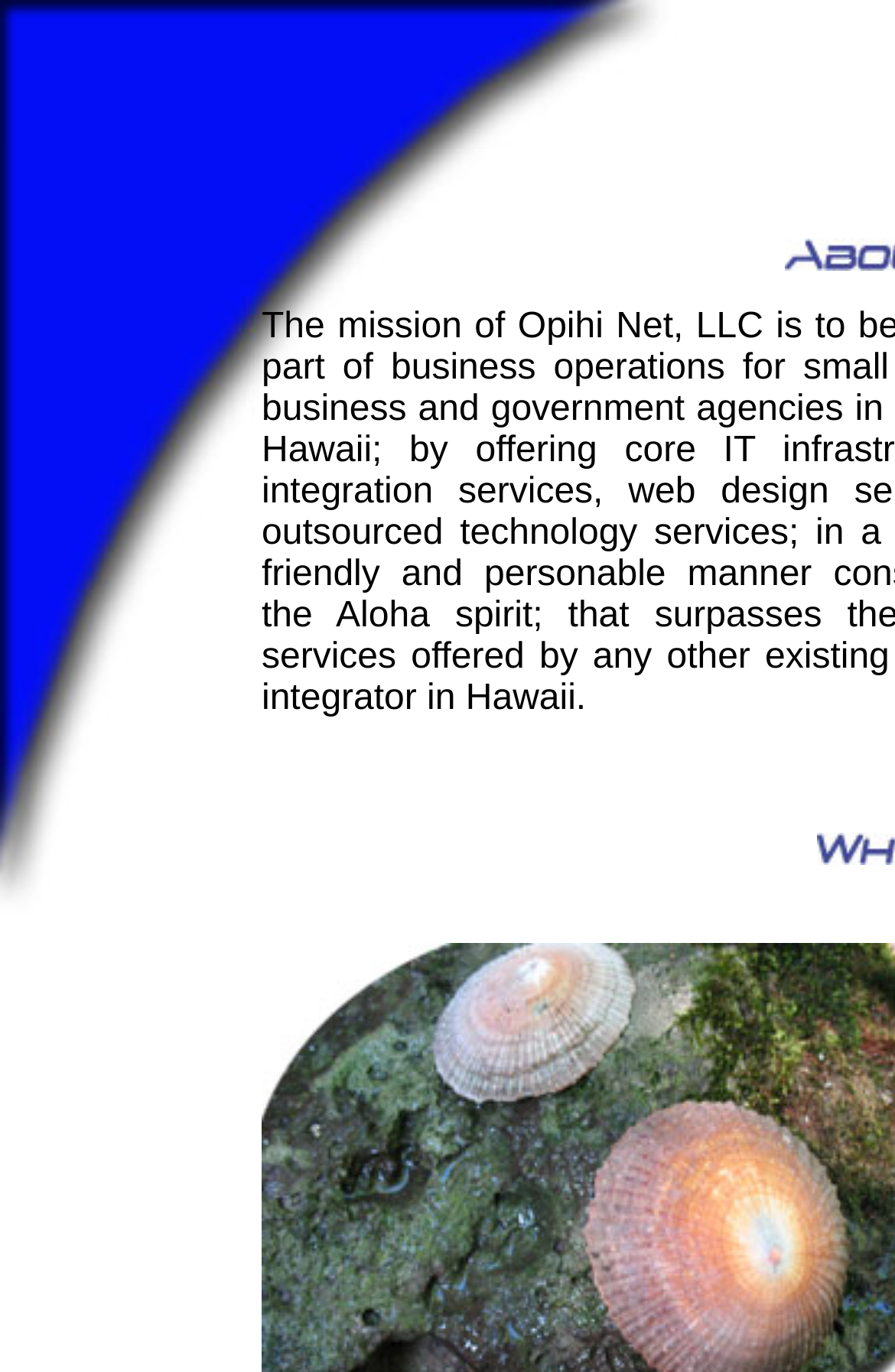Are there any embedded objects on the webpage?
Refer to the image and provide a concise answer in one word or phrase.

Yes